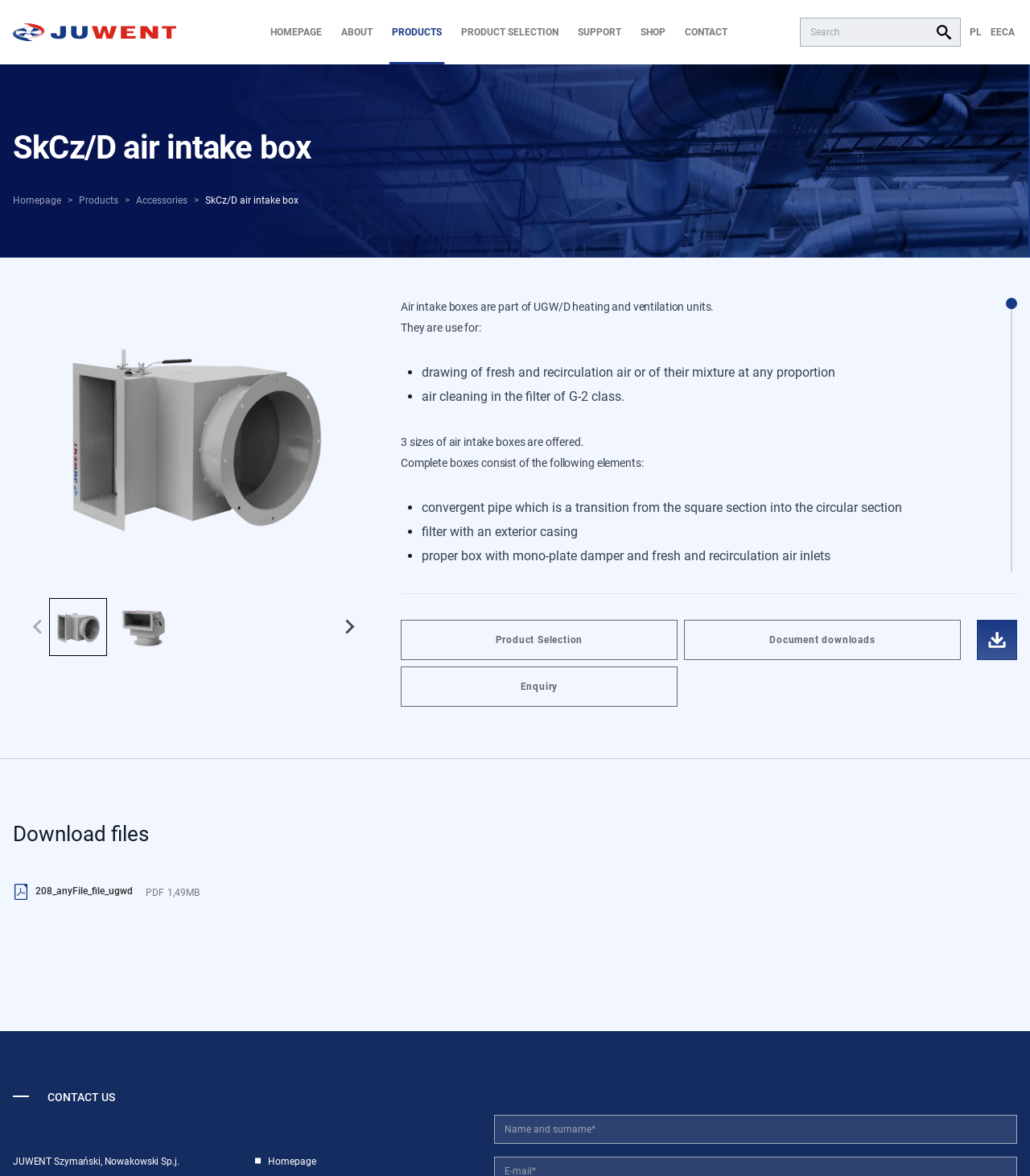Identify the bounding box coordinates of the section to be clicked to complete the task described by the following instruction: "Search for a product". The coordinates should be four float numbers between 0 and 1, formatted as [left, top, right, bottom].

[0.777, 0.015, 0.933, 0.04]